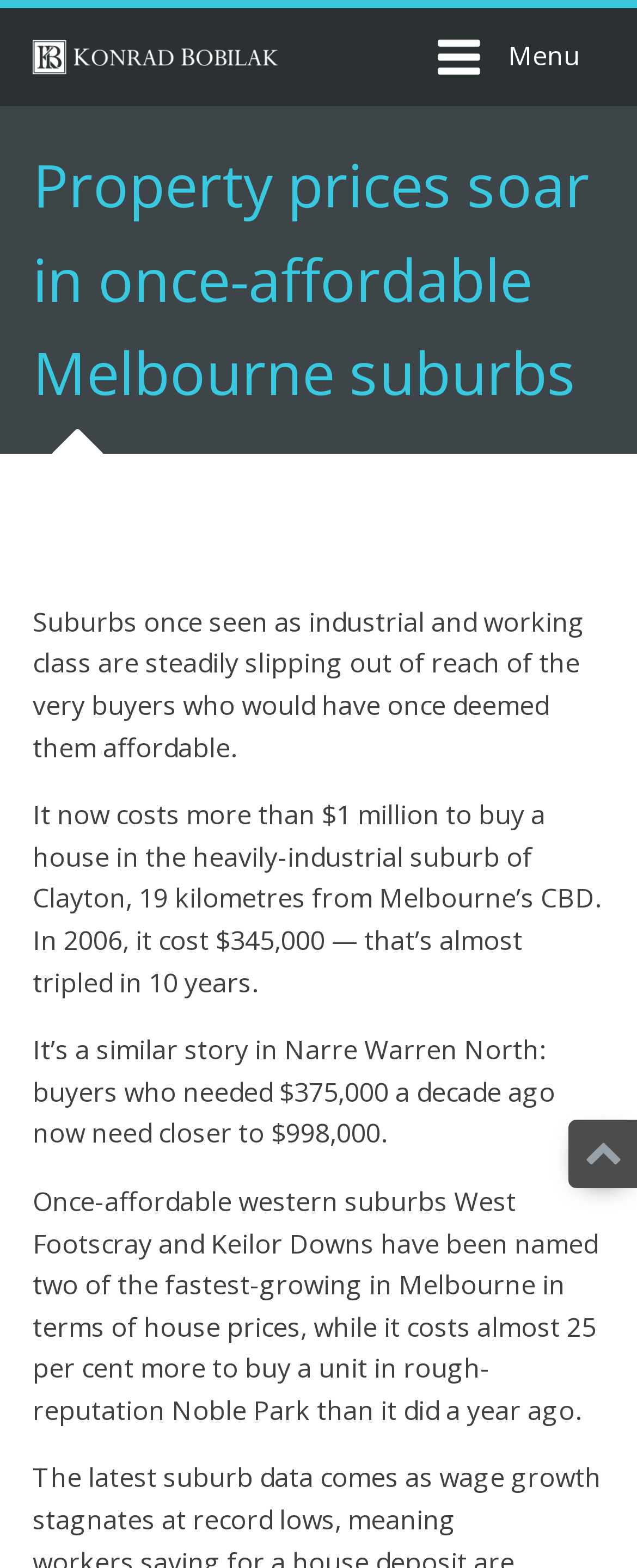Elaborate on the information and visuals displayed on the webpage.

The webpage appears to be a news article discussing the surge in property prices in once-affordable Melbourne suburbs. At the top left of the page, there is a logo of Konrad Bobilak, accompanied by a link to the same. To the right of the logo, there is a menu button labeled "Menu". 

Below the logo and menu, there is a heading that reads "Property prices soar in once-affordable Melbourne suburbs". 

On the left side of the page, there is a vertical bar graph, likely representing the surge in property prices. 

The main content of the article is divided into four paragraphs. The first paragraph explains how suburbs once seen as industrial and working-class are becoming unaffordable for buyers. The second paragraph provides a specific example of the suburb of Clayton, where the house price has almost tripled in 10 years. The third paragraph mentions another suburb, Narre Warren North, where the house price has also increased significantly. The fourth paragraph discusses the rapid growth of house prices in western suburbs like West Footscray and Keilor Downs, as well as the increase in unit prices in Noble Park.

At the bottom right of the page, there is a link with an upward chevron icon, likely indicating a "read more" or "next page" option.